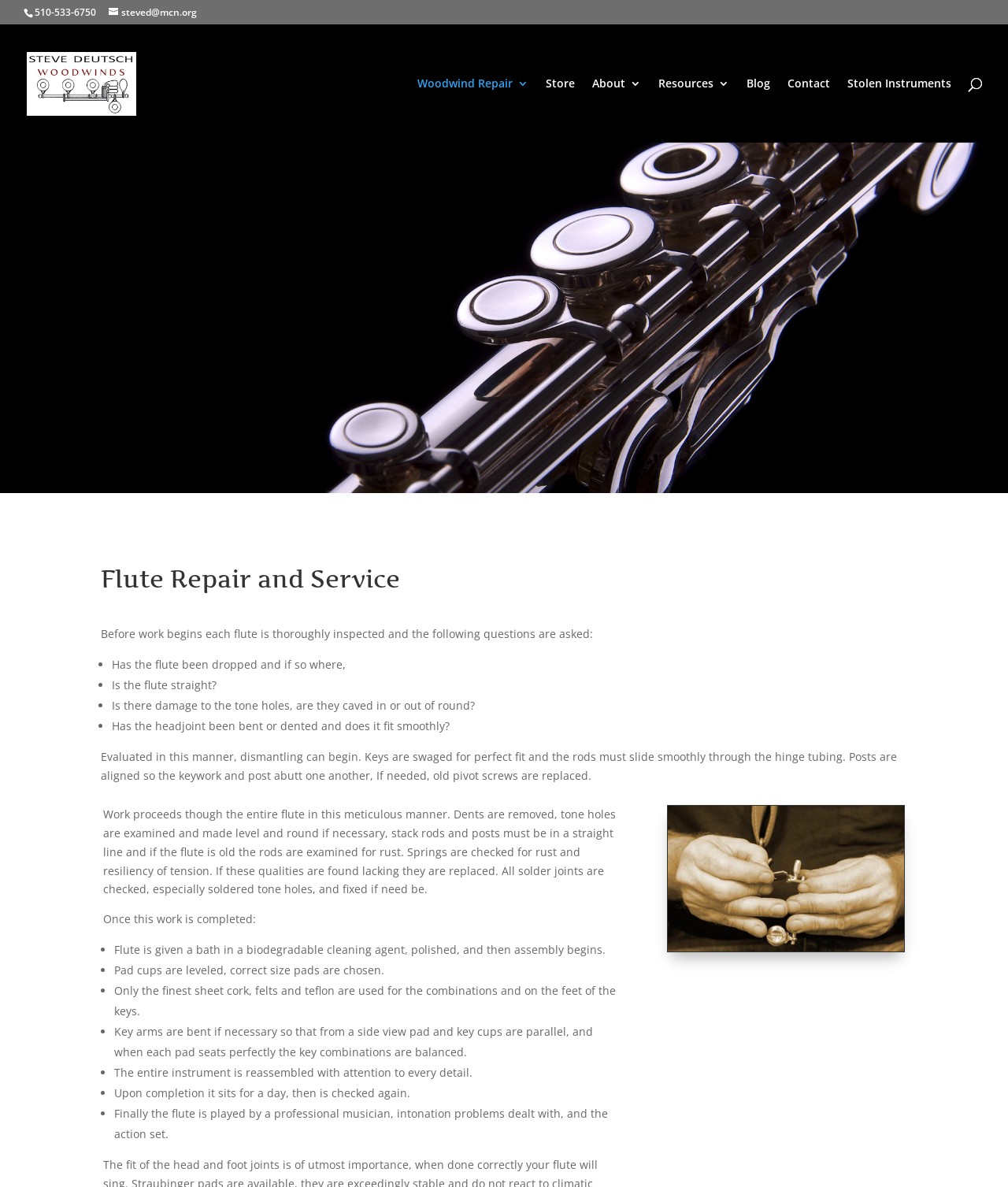Explain the webpage in detail, including its primary components.

This webpage is about Steve Deutsch Music, a flute repair service. At the top left, there is a phone number "510-533-6750" and an email address "steved@mcn.org" next to a link to "Steve Deutsch Music". Below this, there is a horizontal navigation menu with links to "Woodwind Repair 3", "Store", "About 3", "Resources 3", "Blog", "Contact", and "Stolen Instruments". 

On the top right, there is a search box with a label "Search for:". Below the navigation menu, there is a large image of a clarinet repair service in Berkeley and San Francisco Bay Area. 

The main content of the webpage is divided into two sections. The first section has a heading "Flute Repair and Service" and describes the process of flute repair. It starts with a paragraph explaining that each flute is thoroughly inspected before work begins, and then asks several questions about the flute's condition. 

Below this, there is a list of these questions, including whether the flute has been dropped, if it is straight, and if there is damage to the tone holes. The list is followed by a detailed description of the repair process, including dismantling the flute, swaging keys, aligning posts, and removing dents. 

The second section of the main content describes the final stages of the repair process, including cleaning and polishing the flute, leveling pad cups, and assembling the instrument. The process is completed by a professional musician playing the flute to check for intonation problems and setting the action.